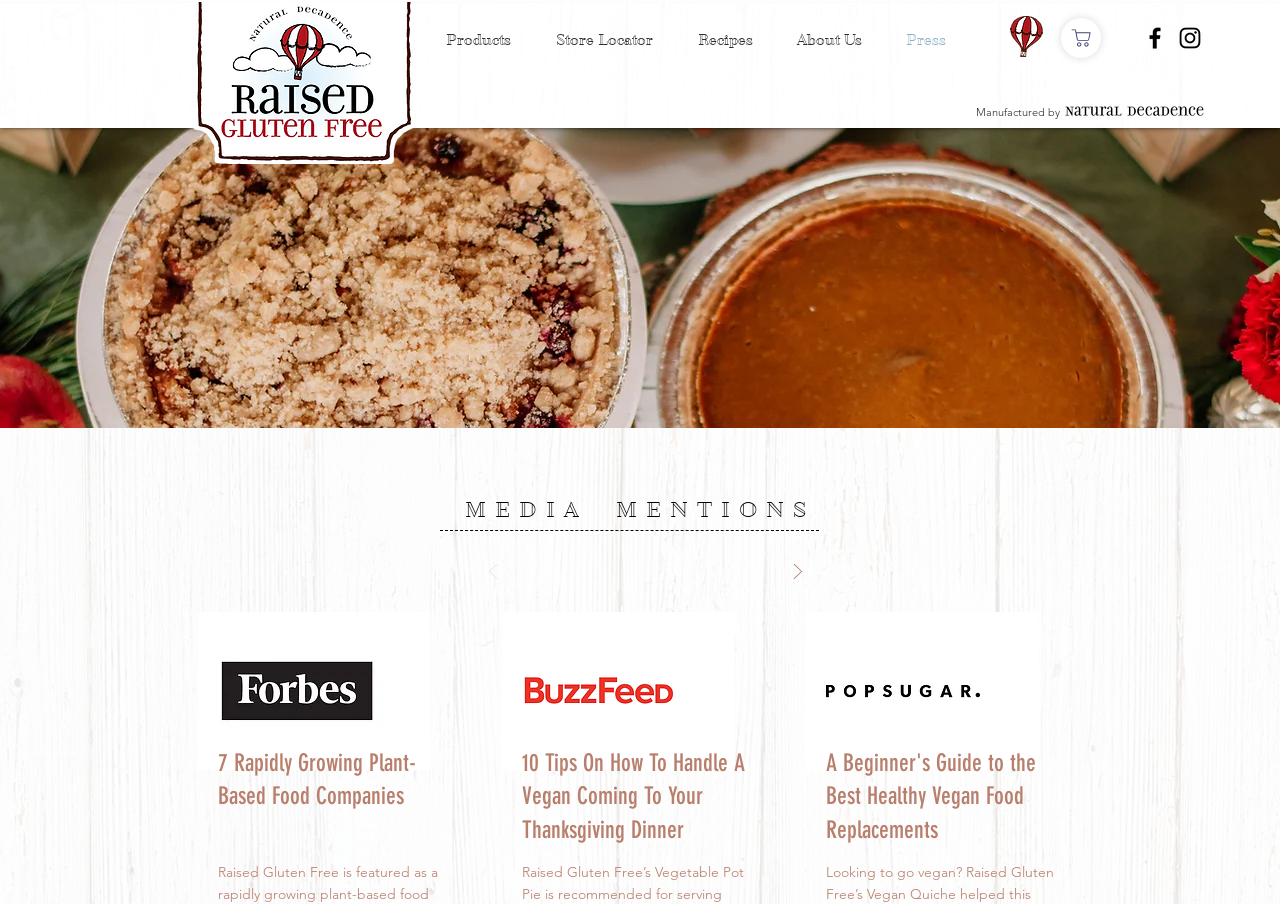Please specify the bounding box coordinates of the area that should be clicked to accomplish the following instruction: "Click the RaisedGFLogo2023 image". The coordinates should consist of four float numbers between 0 and 1, i.e., [left, top, right, bottom].

[0.141, 0.002, 0.33, 0.181]